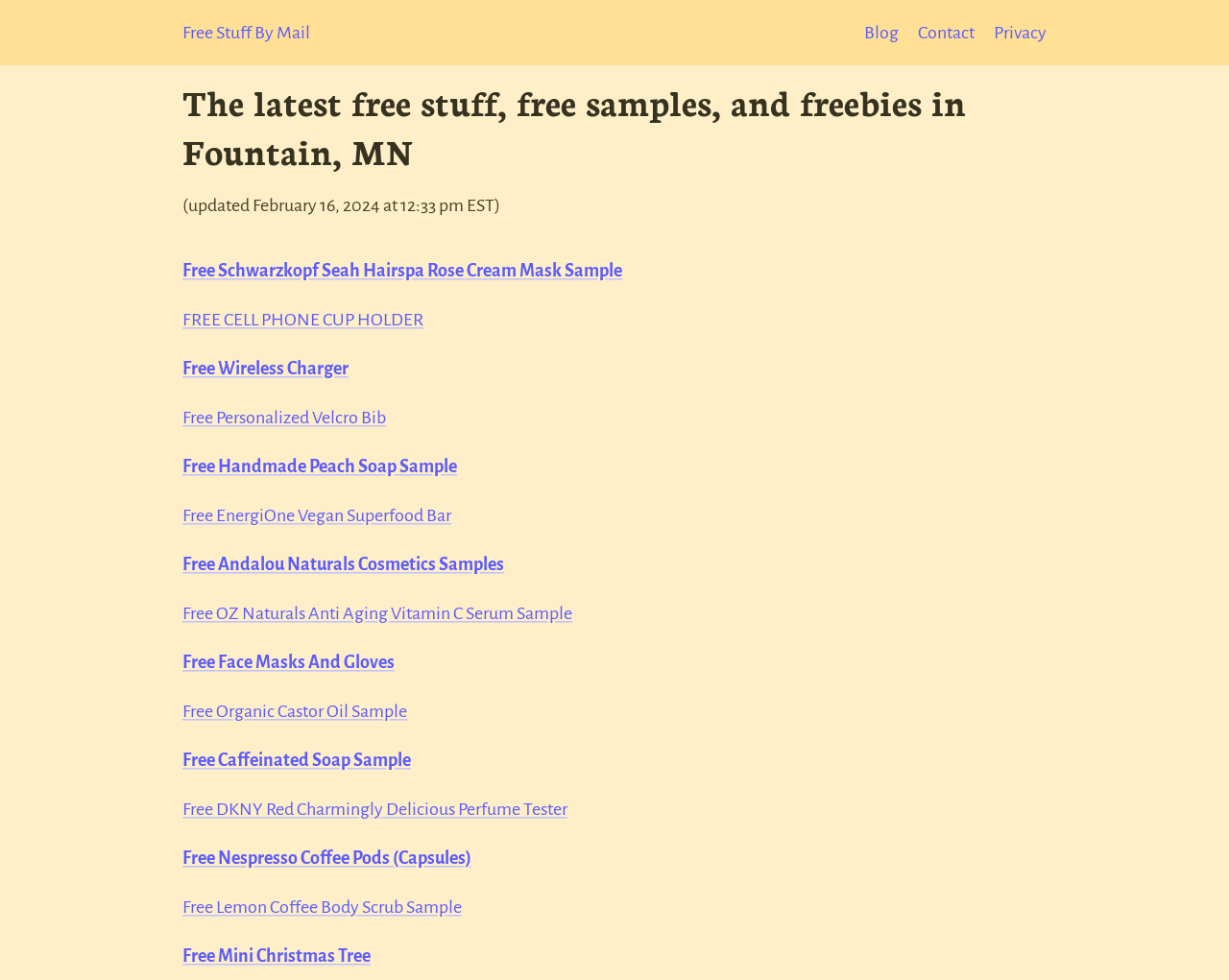What type of free item is 'Free Handmade Peach Soap Sample'?
Please answer the question as detailed as possible.

Based on the link text 'Free Handmade Peach Soap Sample', it appears that this free item is a sample of handmade peach soap.